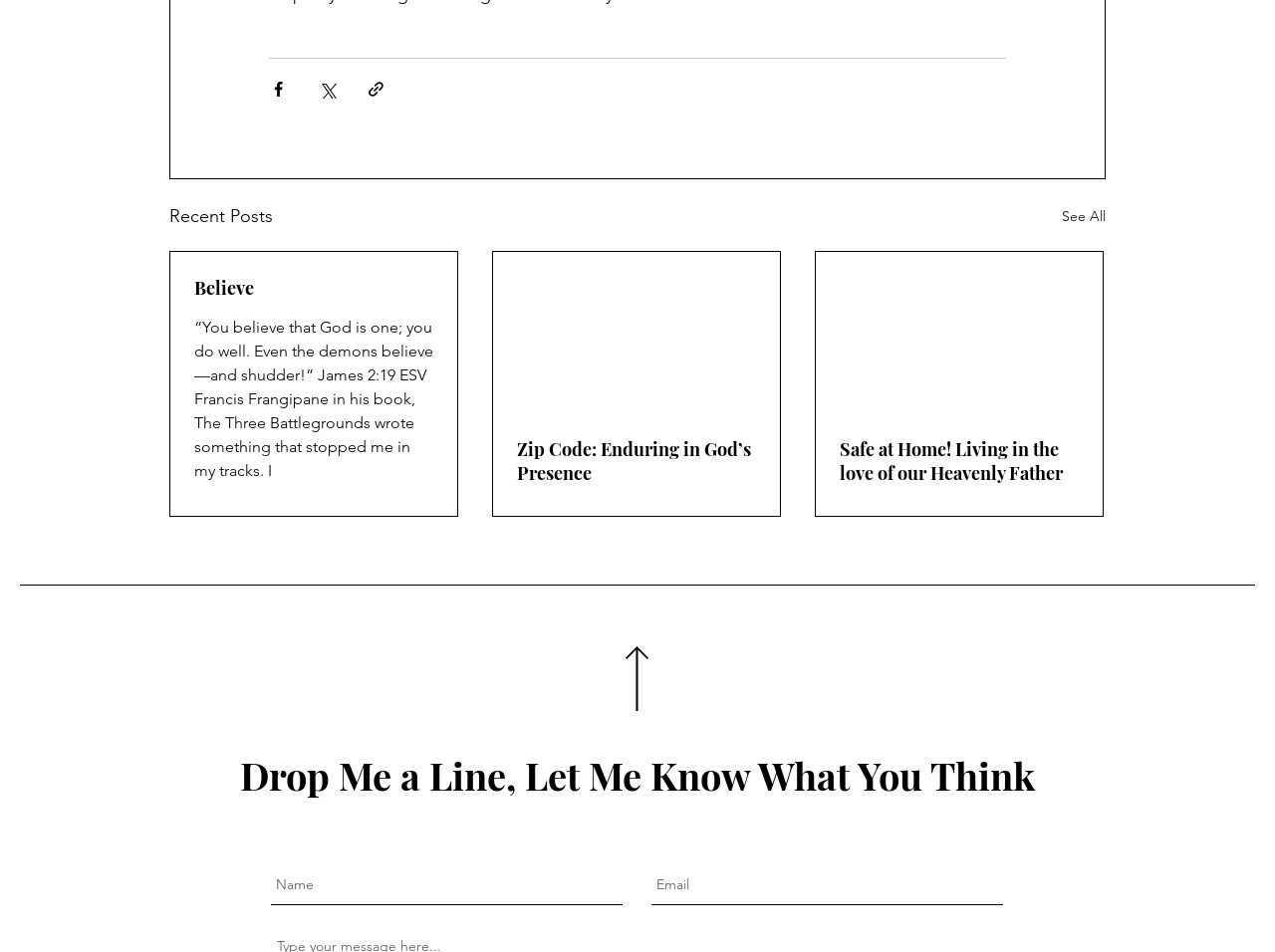What is the main topic of the first article?
Please provide a detailed and thorough answer to the question.

The main topic of the first article is 'Believe', as indicated by the link 'Believe' within the article, and the text that follows discusses the concept of believing in God.